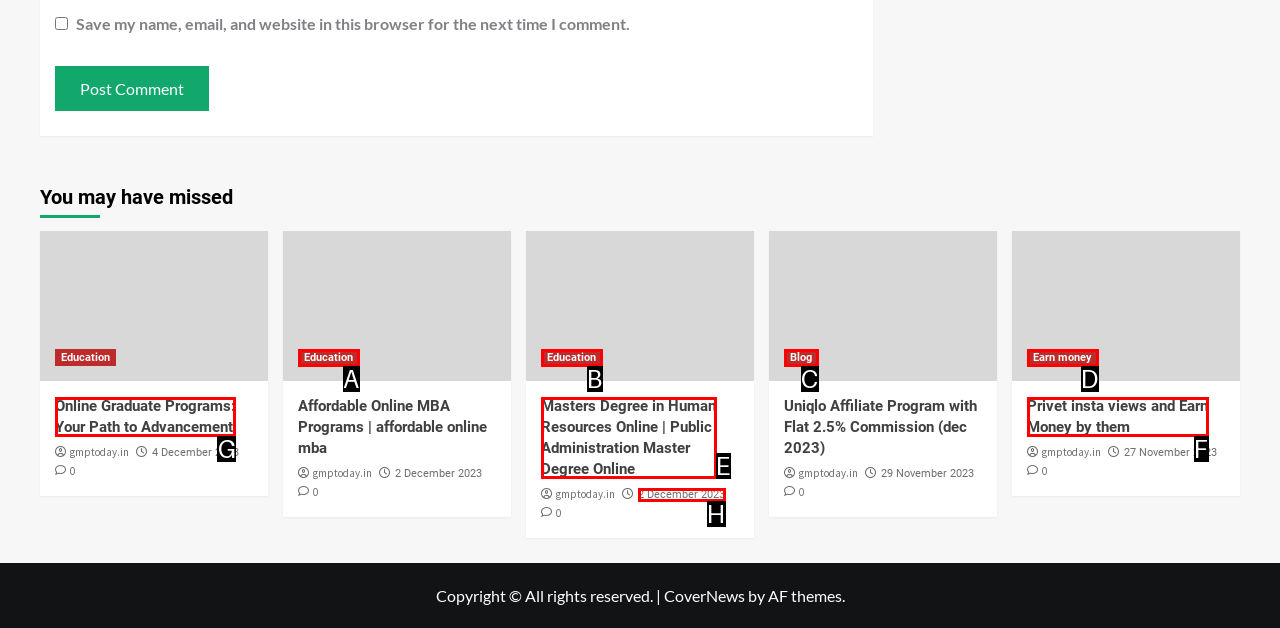Determine which HTML element to click to execute the following task: Read the article 'Online Graduate Programs: Your Path to Advancement' Answer with the letter of the selected option.

G